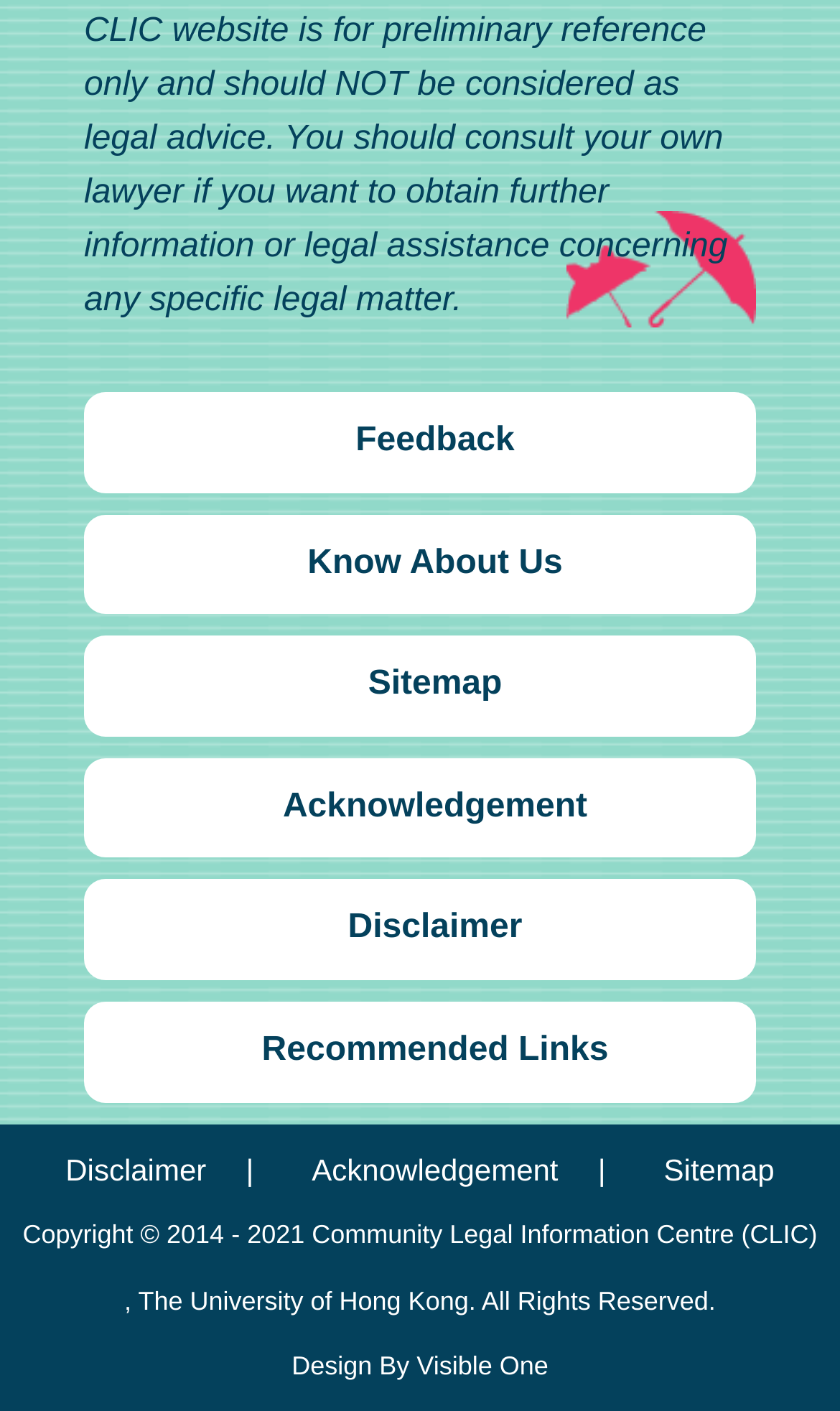Determine the bounding box coordinates for the UI element matching this description: "Recommended Links".

[0.136, 0.71, 0.9, 0.781]